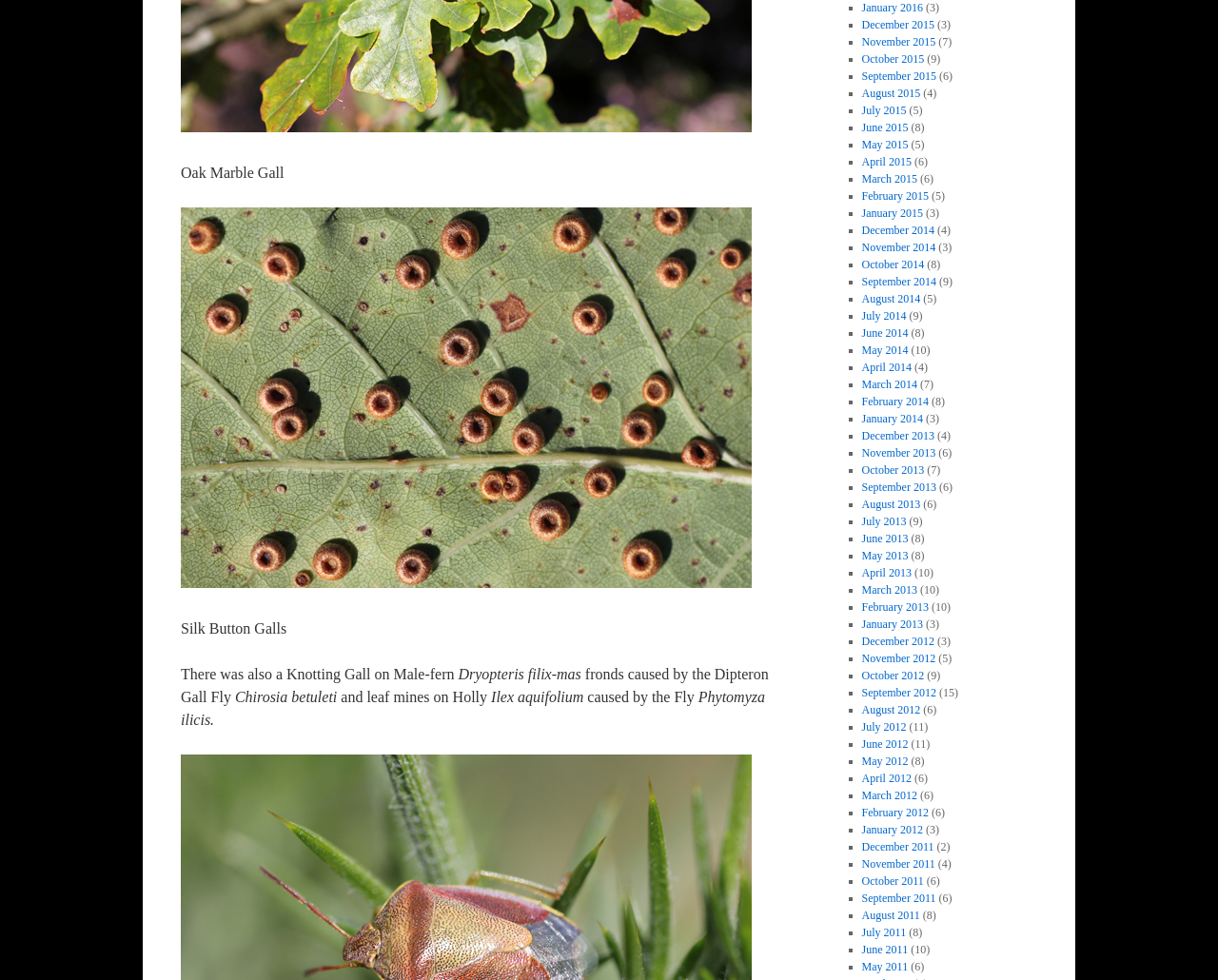What is the name of the gall on Holly?
Please answer the question with a detailed and comprehensive explanation.

The webpage mentions 'leaf mines on Holly' caused by the Fly 'Phytomyza ilicis.', which implies that the name of the gall on Holly is leaf mines.